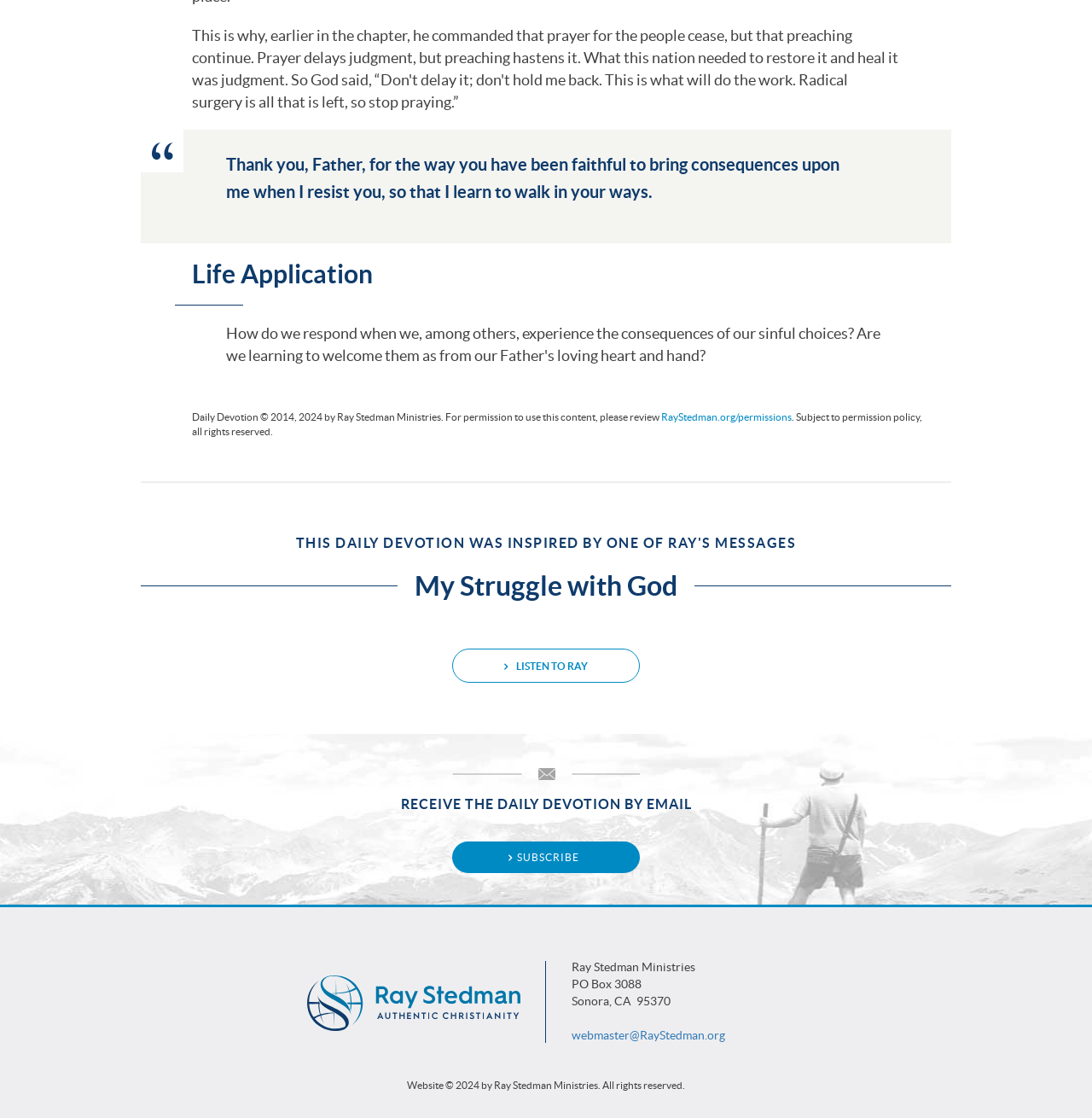Given the description "Listen to Ray", determine the bounding box of the corresponding UI element.

[0.414, 0.58, 0.586, 0.611]